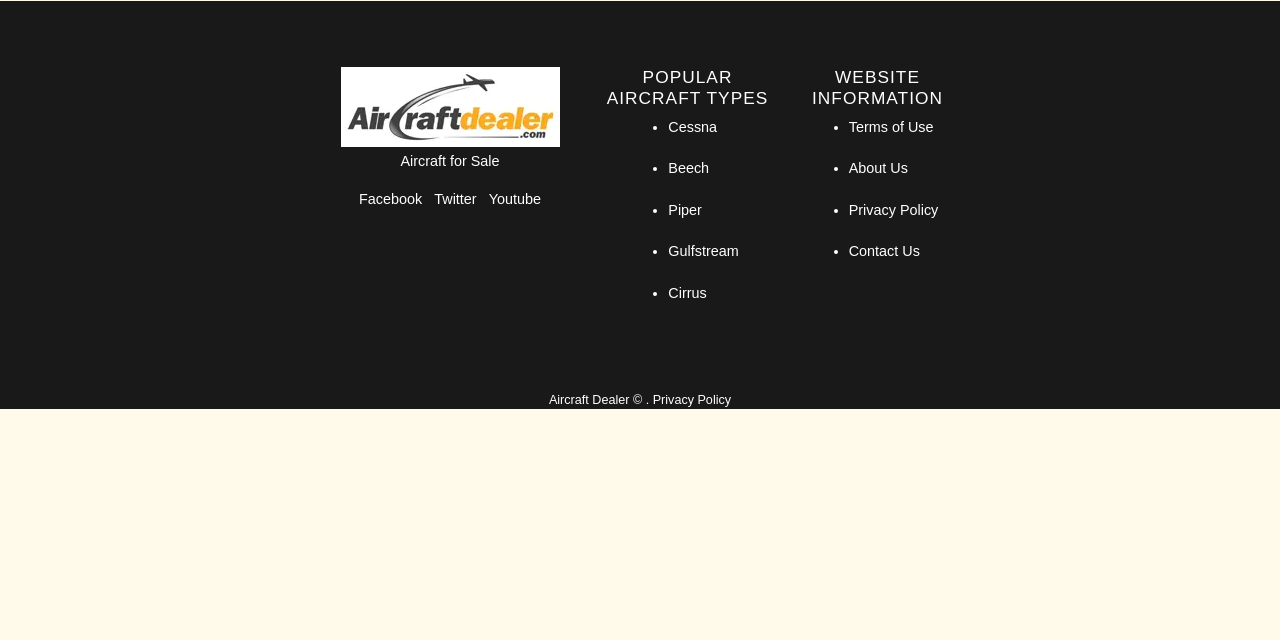Bounding box coordinates are specified in the format (top-left x, top-left y, bottom-right x, bottom-right y). All values are floating point numbers bounded between 0 and 1. Please provide the bounding box coordinate of the region this sentence describes: Contact Us

[0.663, 0.38, 0.719, 0.405]